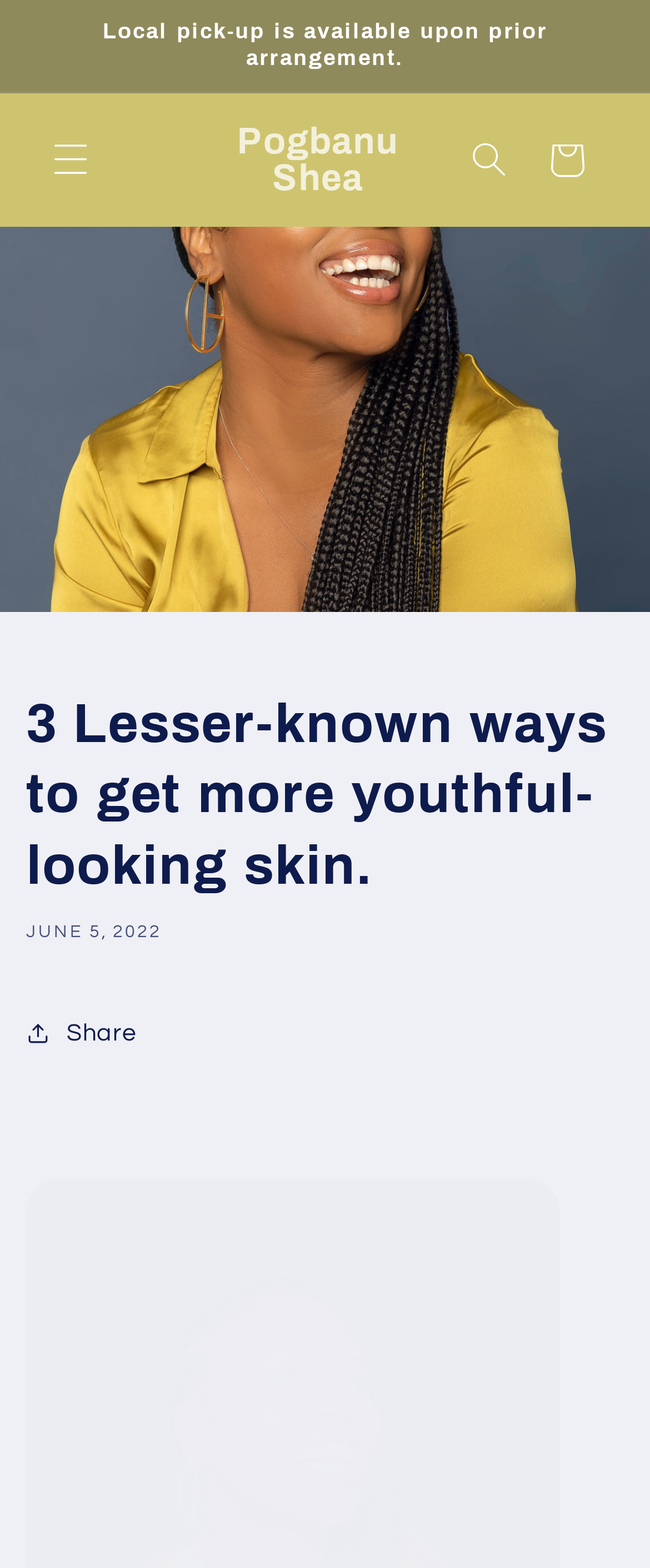Please determine the bounding box coordinates, formatted as (top-left x, top-left y, bottom-right x, bottom-right y), with all values as floating point numbers between 0 and 1. Identify the bounding box of the region described as: Commercial Event Photography in Dartford

None